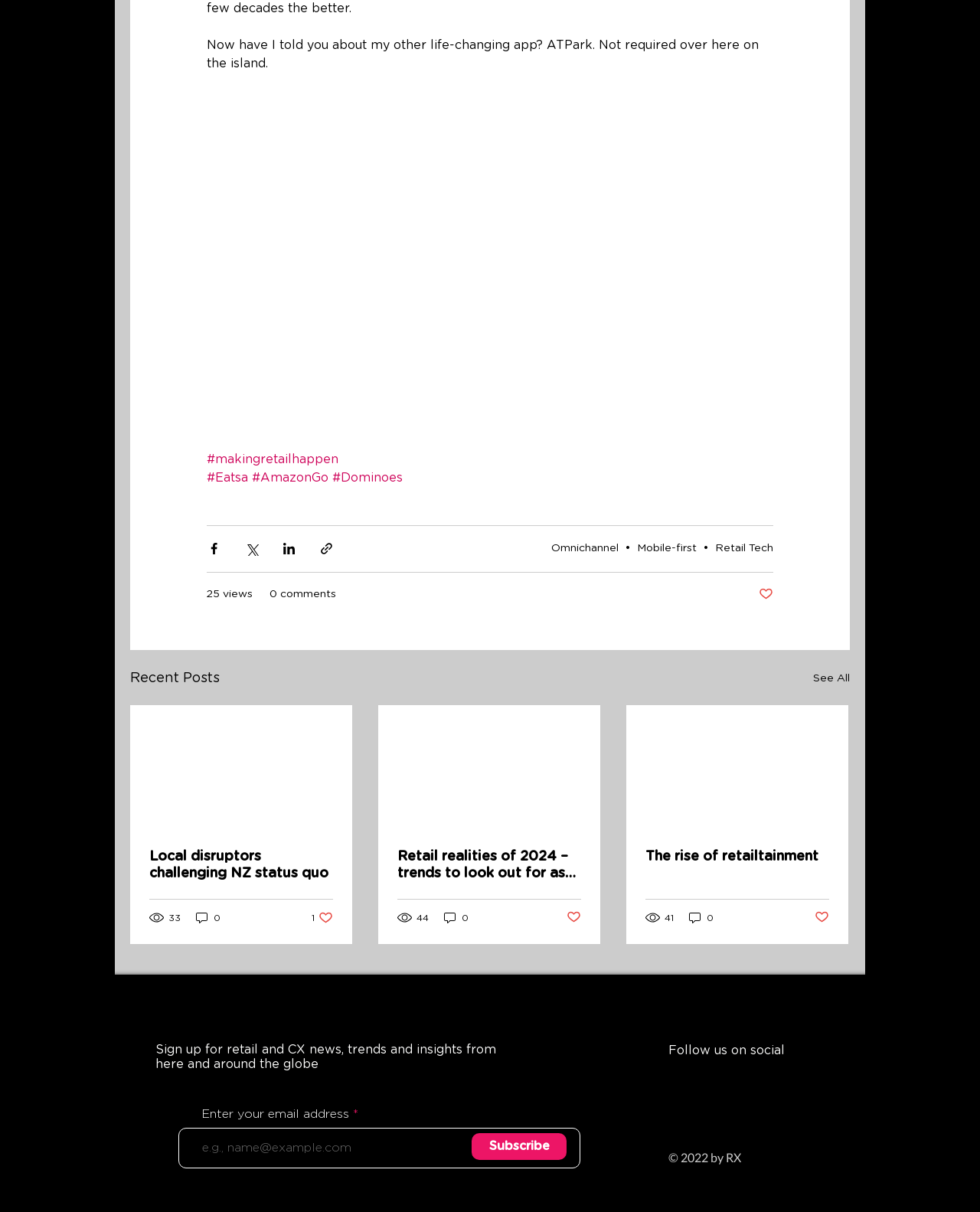What is the topic of the first article?
Please provide a single word or phrase in response based on the screenshot.

Local disruptors